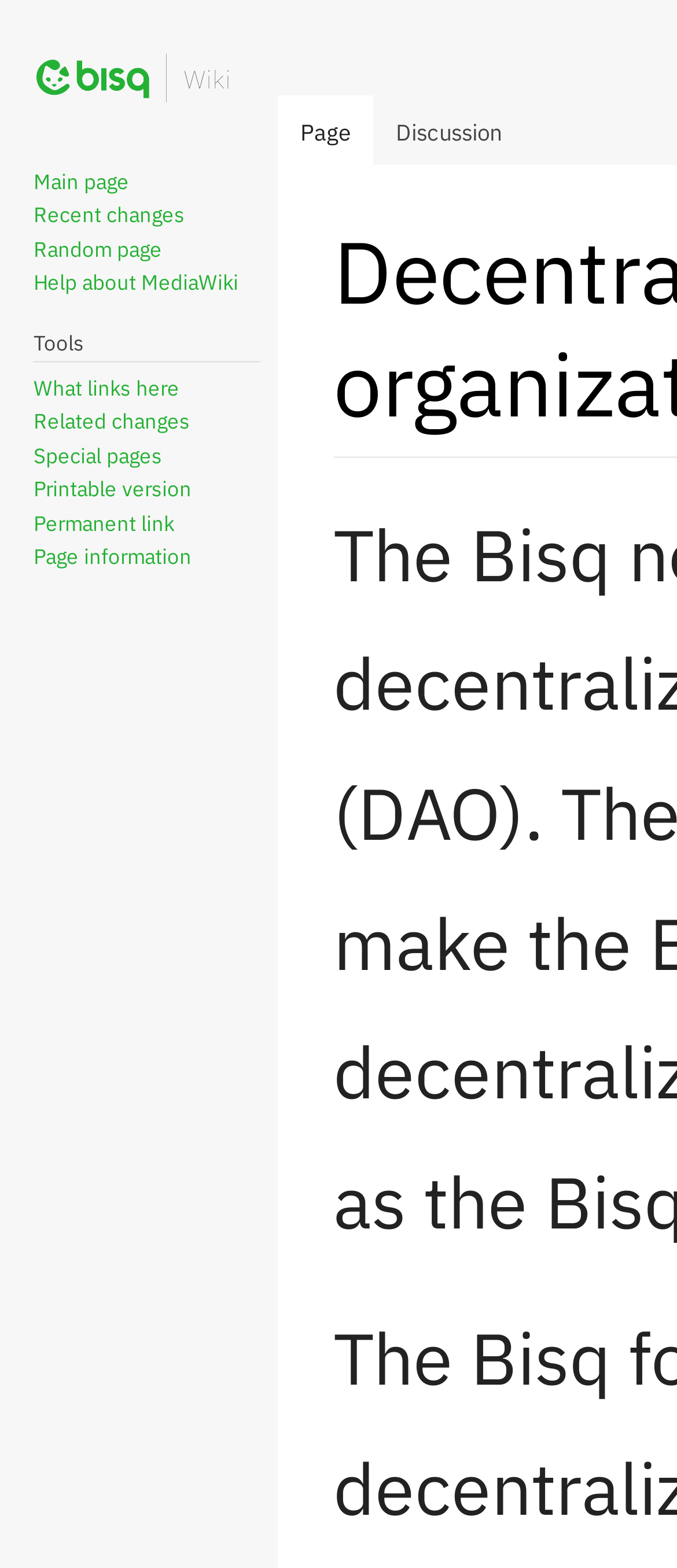Find and specify the bounding box coordinates that correspond to the clickable region for the instruction: "Go to page".

[0.41, 0.061, 0.551, 0.103]